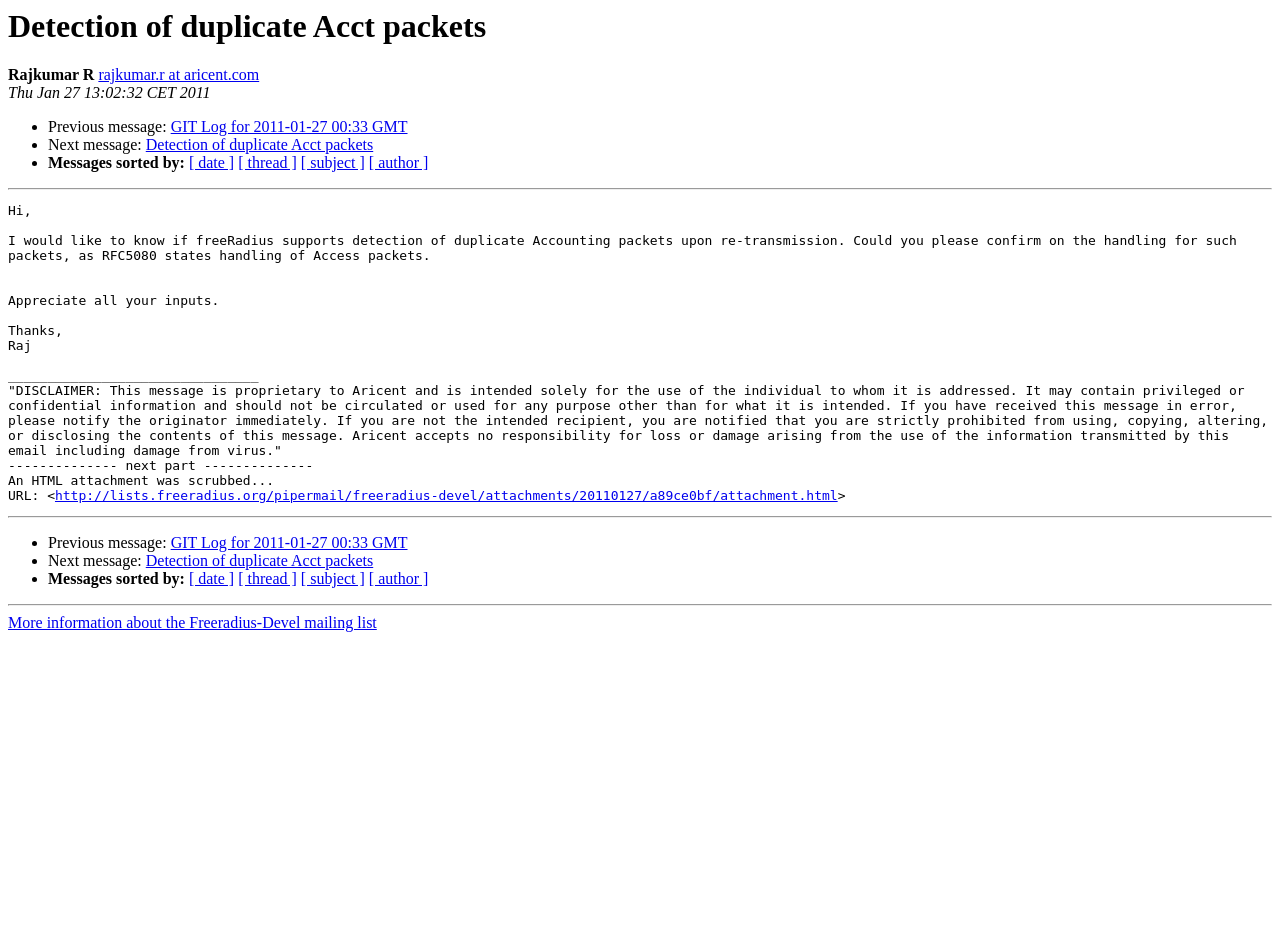Answer the question using only a single word or phrase: 
What is the purpose of the message?

To know if freeRadius supports detection of duplicate Accounting packets